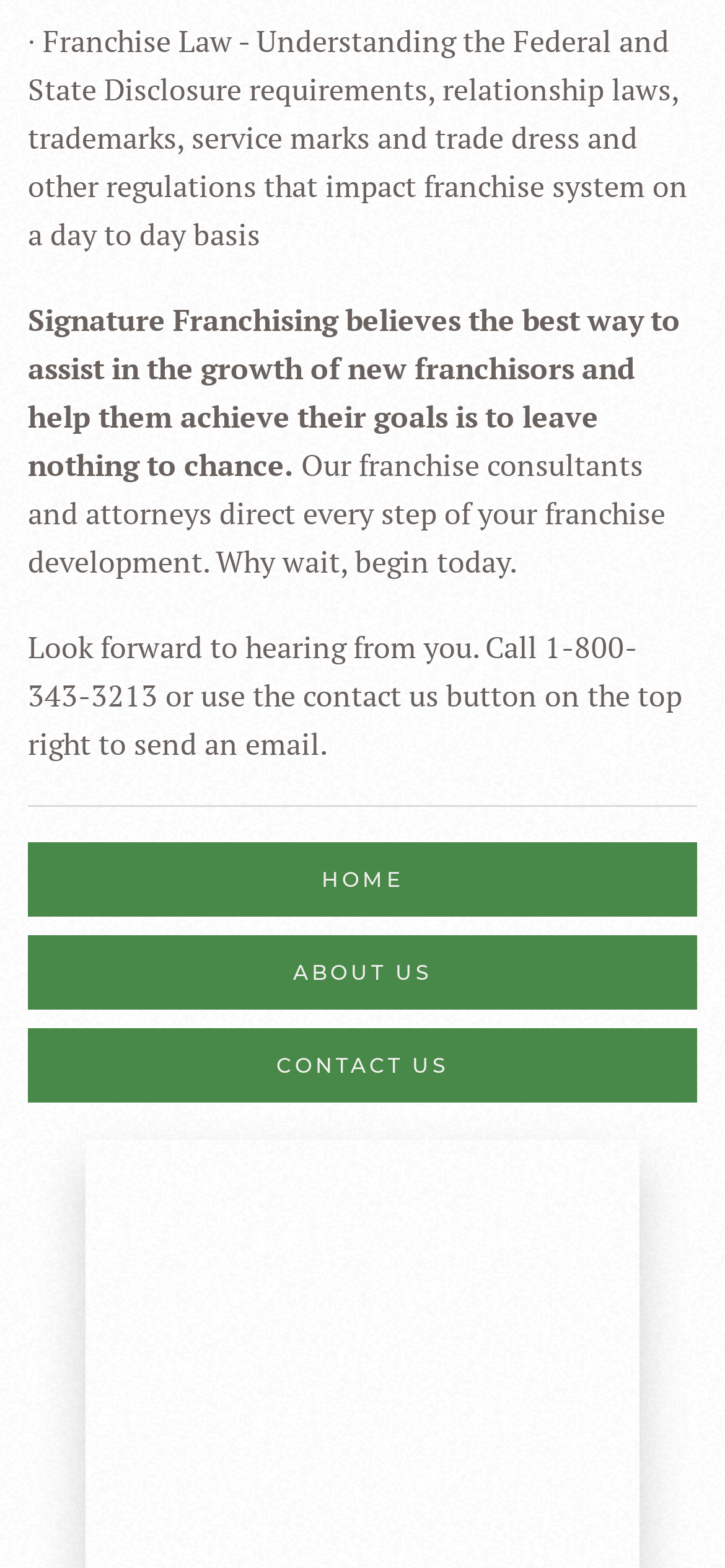Please answer the following question using a single word or phrase: 
What is the main topic of this webpage?

Franchise Law